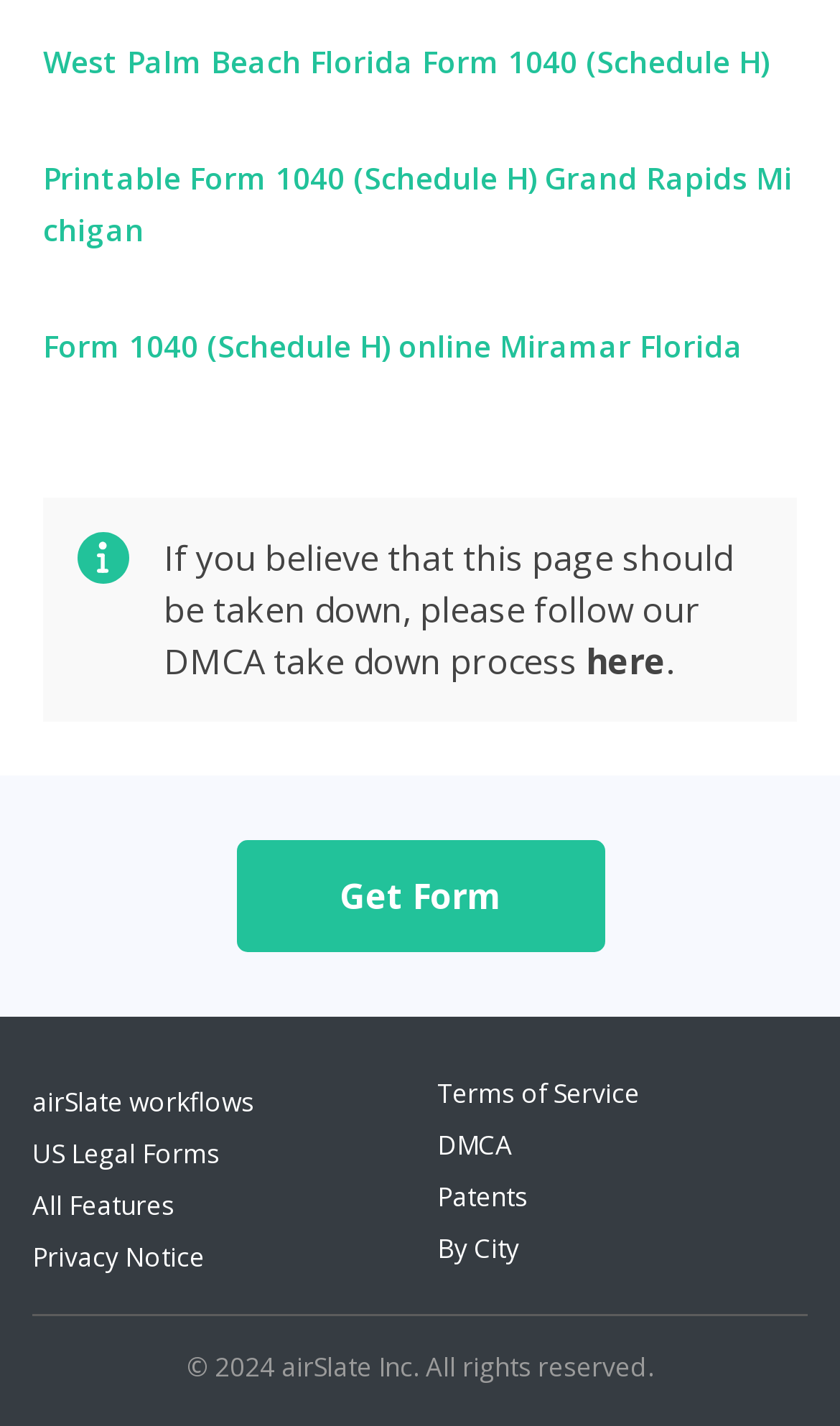Highlight the bounding box coordinates of the element you need to click to perform the following instruction: "Click on the link to access Form 1040 (Schedule H) in West Palm Beach Florida."

[0.051, 0.026, 0.949, 0.062]